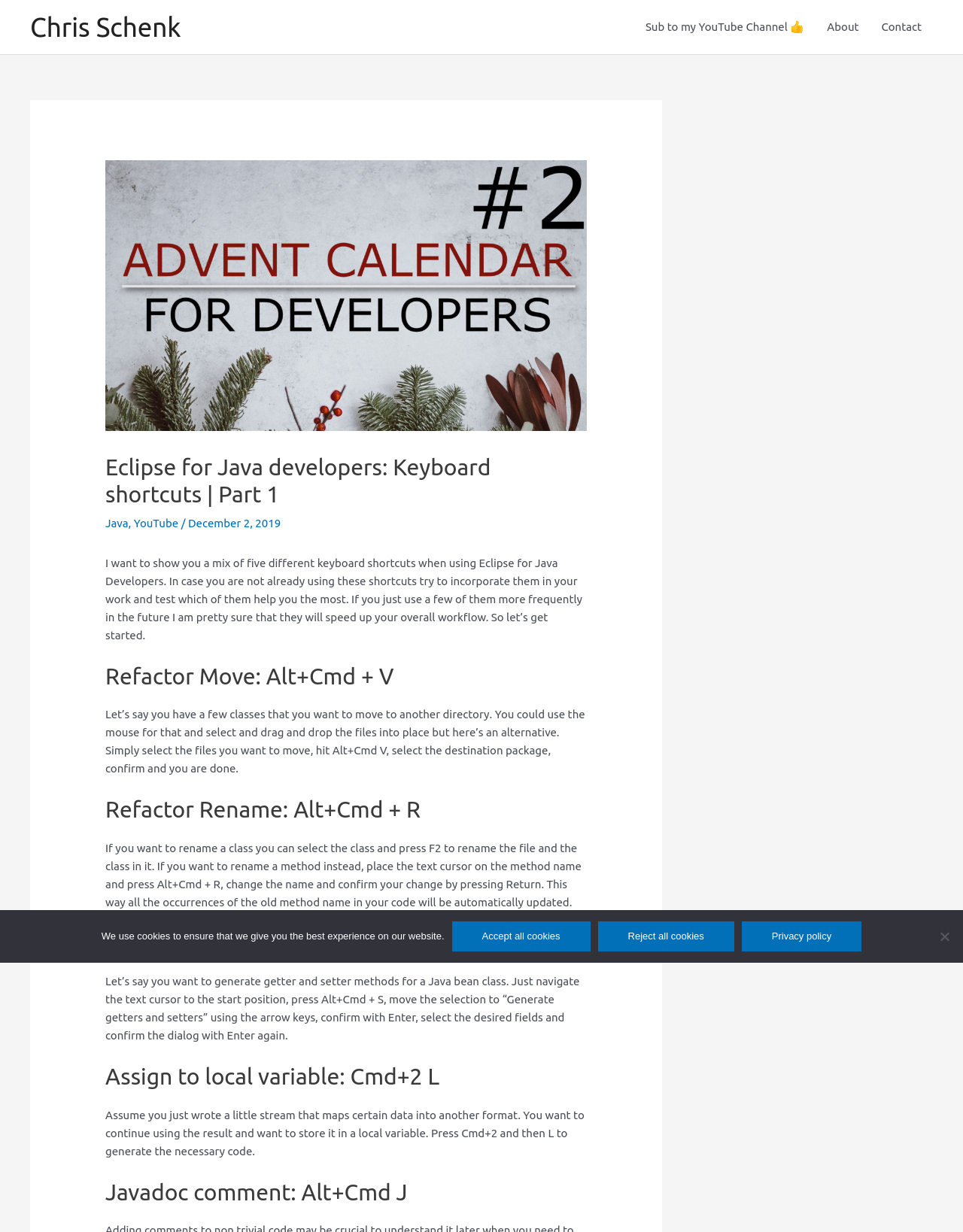Locate and provide the bounding box coordinates for the HTML element that matches this description: "Accept all cookies".

[0.469, 0.748, 0.613, 0.772]